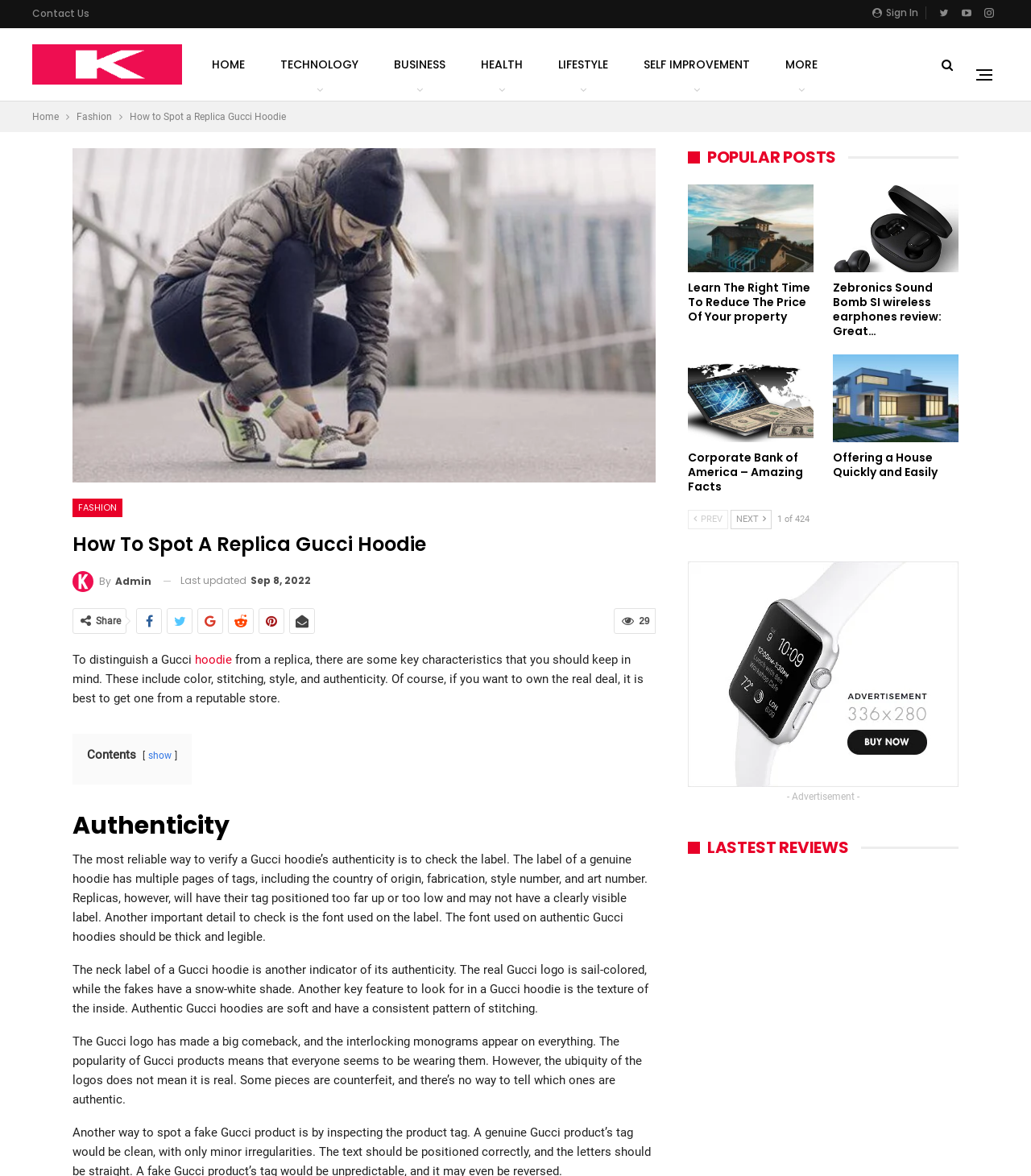Kindly determine the bounding box coordinates of the area that needs to be clicked to fulfill this instruction: "Click on the 'HOME' link".

[0.2, 0.024, 0.243, 0.086]